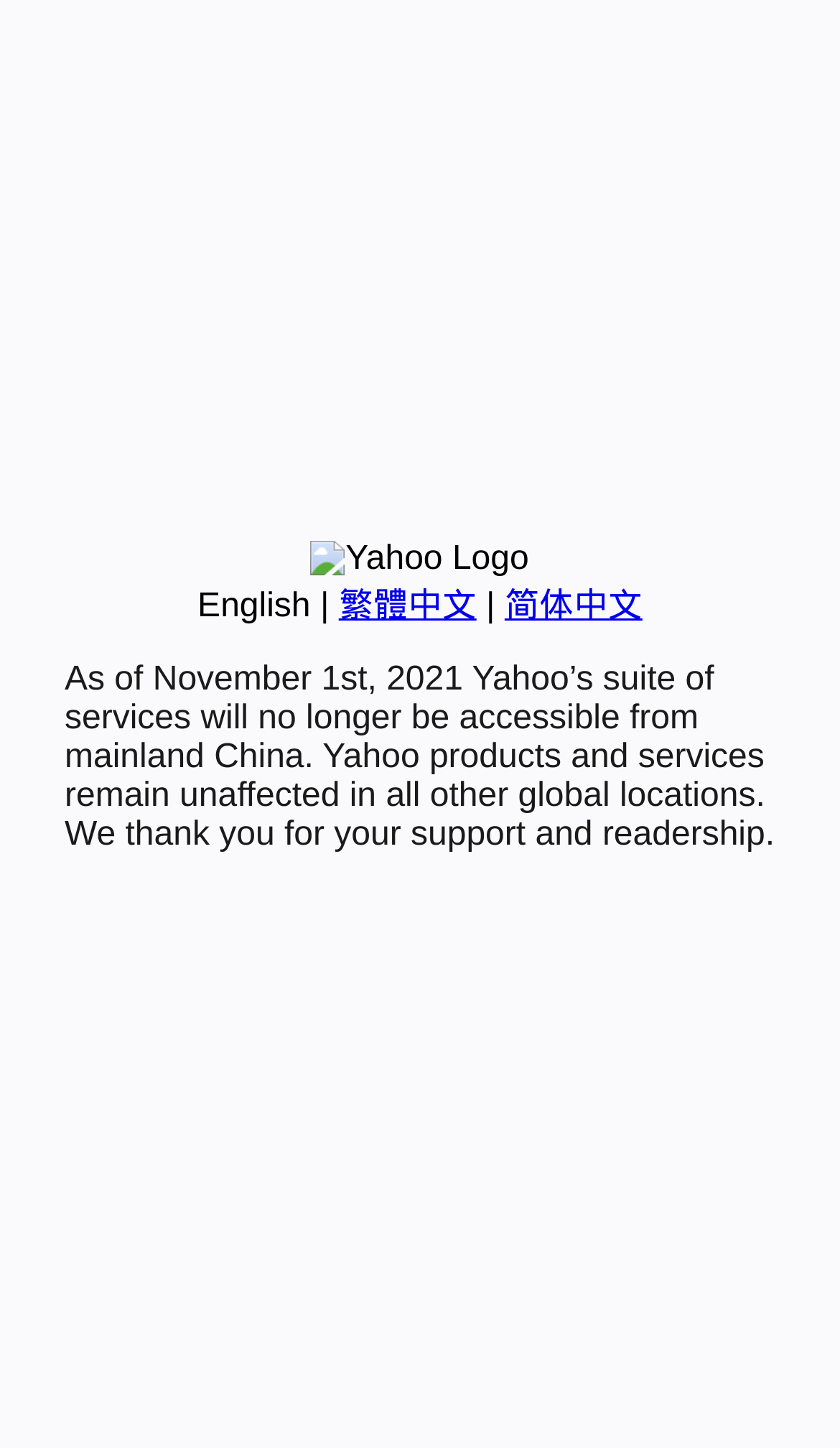Using the provided element description "简体中文", determine the bounding box coordinates of the UI element.

[0.601, 0.406, 0.765, 0.432]